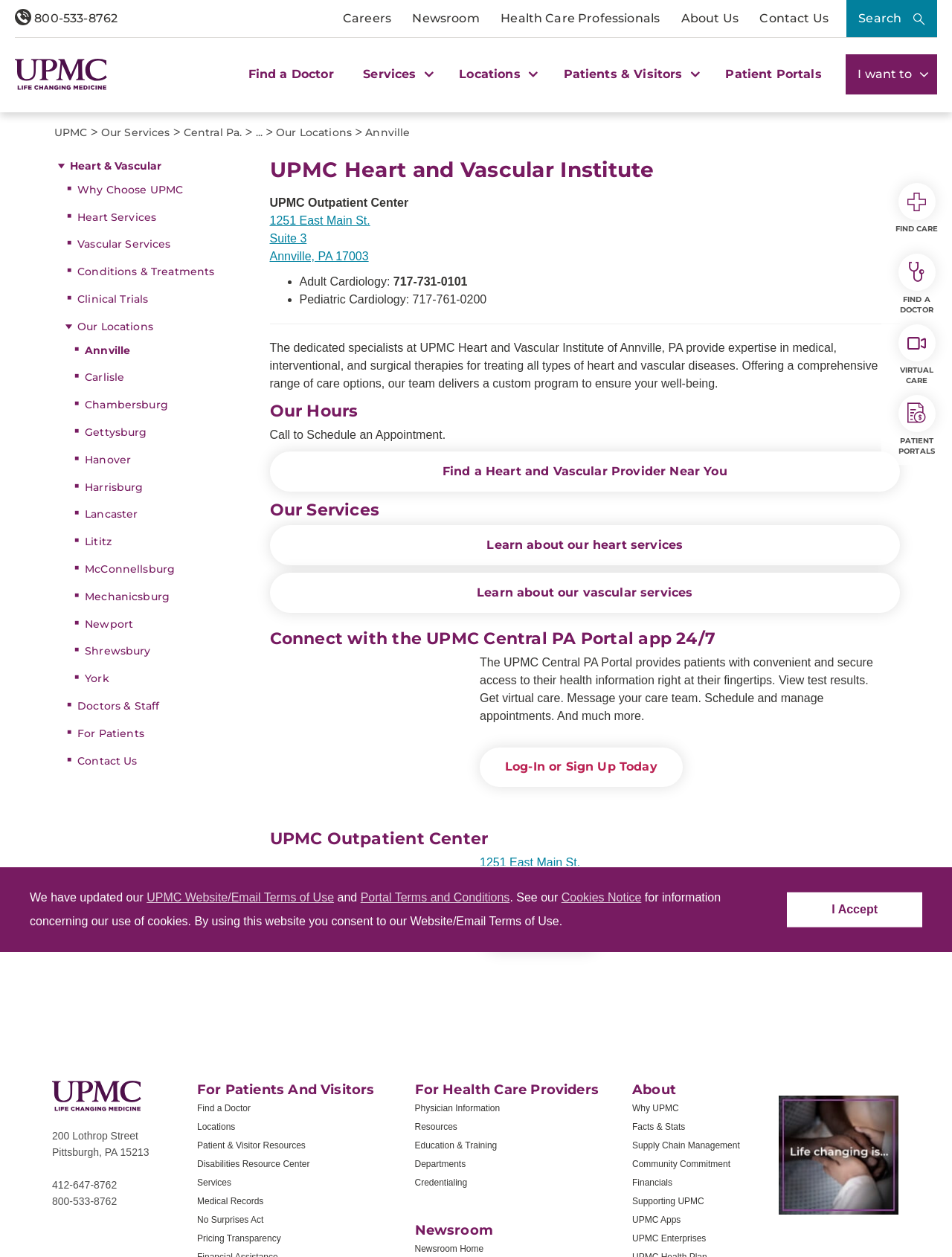Identify and provide the text of the main header on the webpage.

UPMC Heart and Vascular Institute